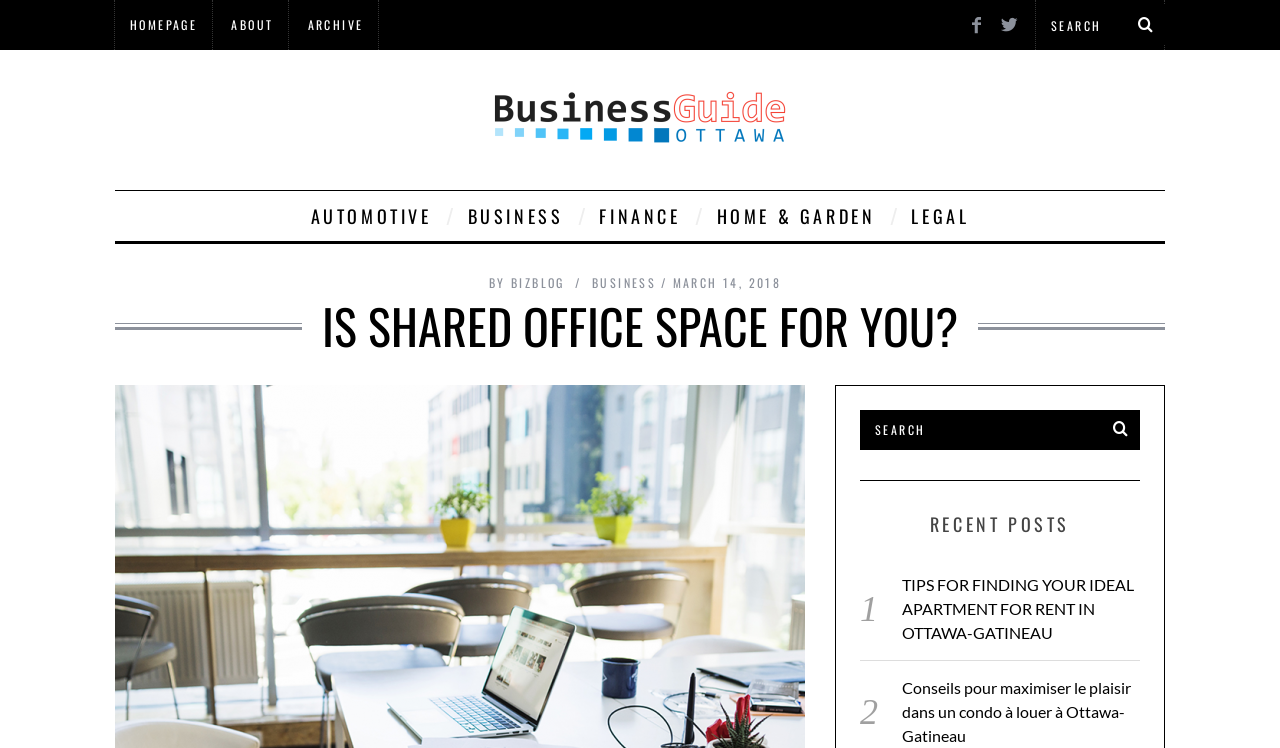Please find the bounding box for the UI element described by: "Business".

[0.354, 0.255, 0.452, 0.322]